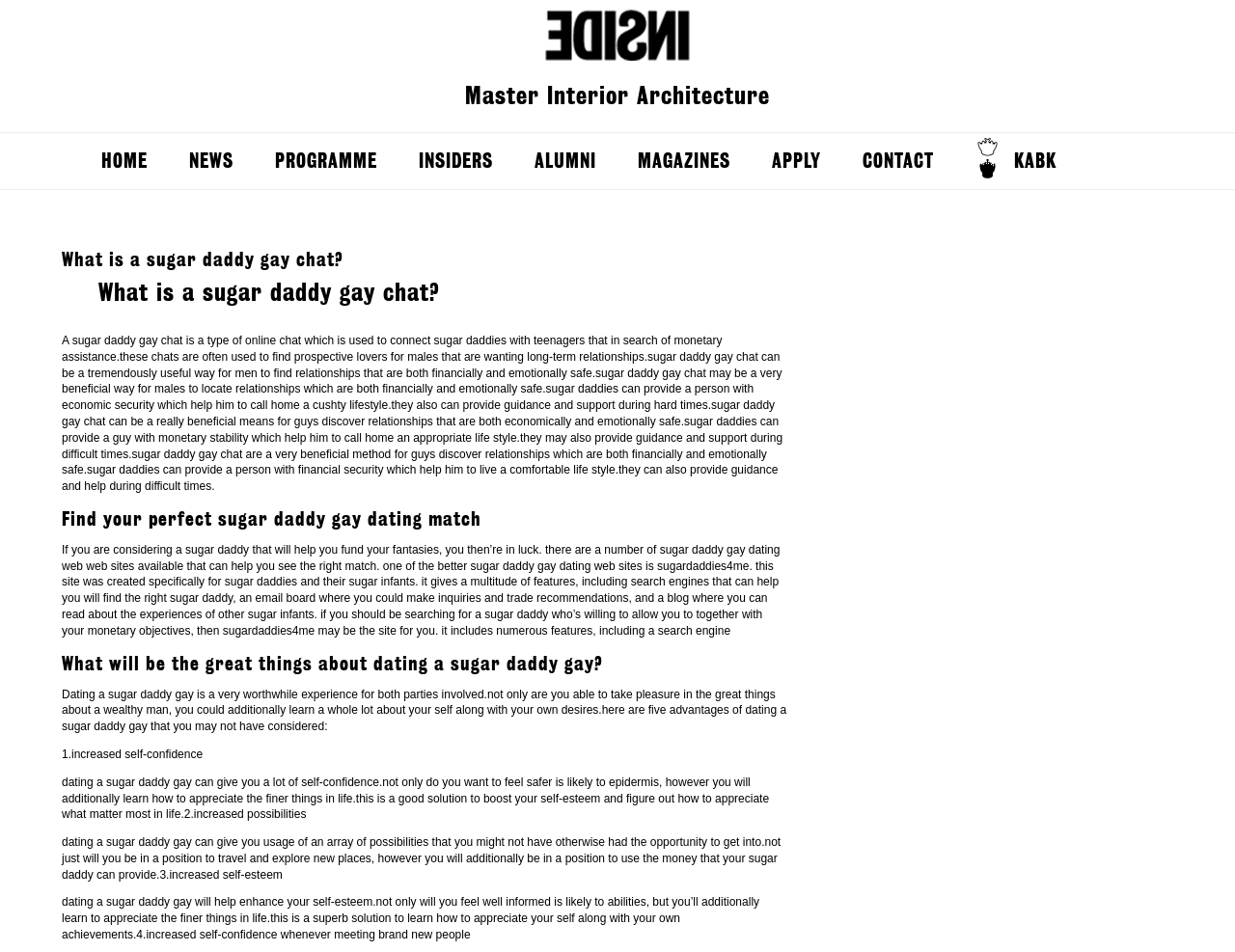Extract the bounding box coordinates for the described element: "name="email" placeholder="Your email address"". The coordinates should be represented as four float numbers between 0 and 1: [left, top, right, bottom].

None